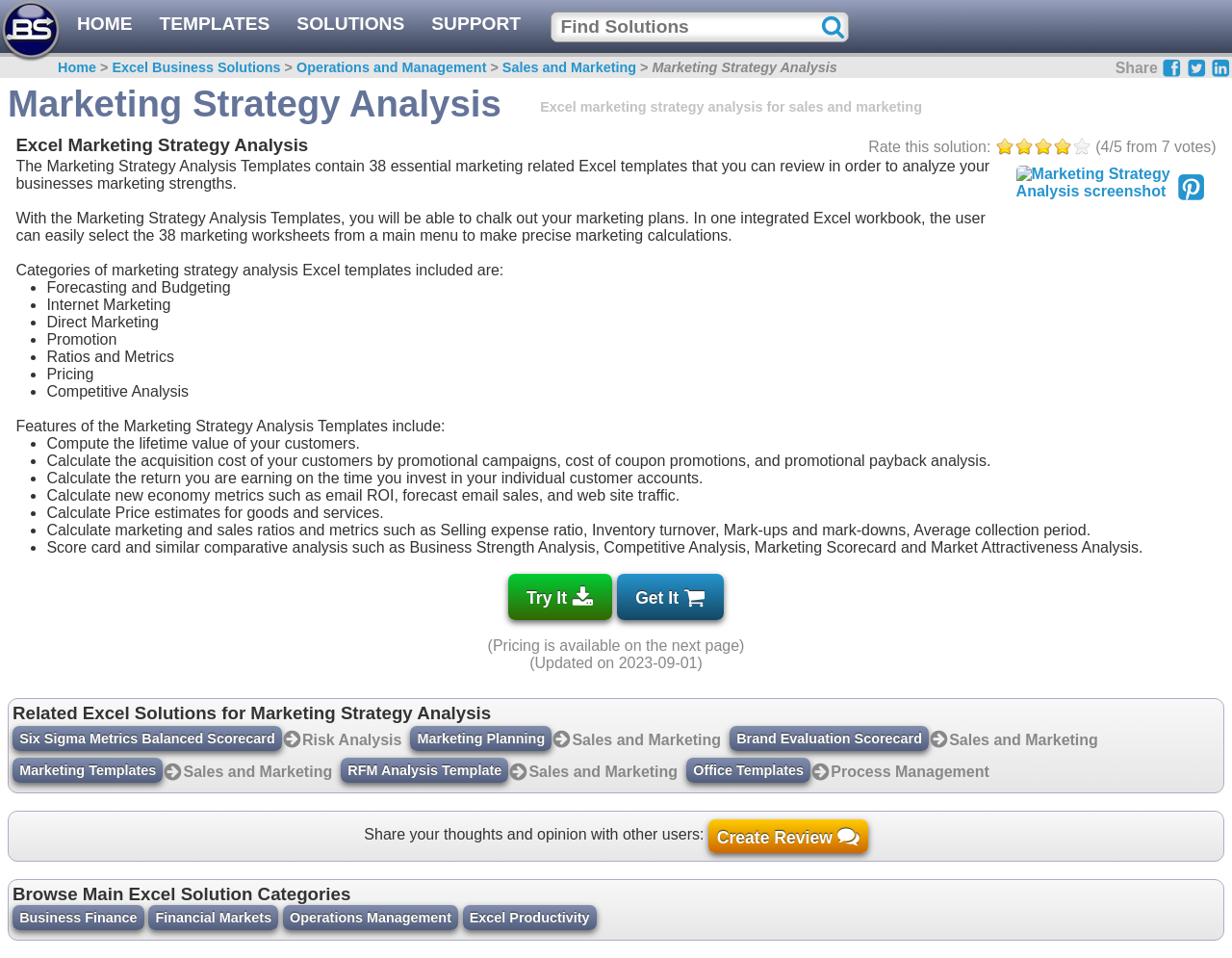Explain in detail what you observe on this webpage.

The webpage is about Excel Marketing Strategy Analysis Templates, which contain 38 essential marketing-related Excel templates for analyzing a business's marketing strengths. 

At the top of the page, there are four links: 'HOME', 'TEMPLATES', 'SOLUTIONS', and 'SUPPORT', aligned horizontally. Below these links, there is a search box with a label 'Find Solutions' and a layout table with a breadcrumb navigation showing the current page's location: 'Home > Excel Business Solutions > Operations and Management > Sales and Marketing > Marketing Strategy Analysis'. 

On the right side of the breadcrumb navigation, there are three social media links: 'j', 'h', and 'i'. 

The main content of the page is divided into two sections. The first section has a heading 'Marketing Strategy Analysis' and a subheading 'Excel marketing strategy analysis for sales and marketing'. 

The second section is a layout table with two columns. The left column has a heading 'Excel Marketing Strategy Analysis' and a rating system with five stars. The right column has a detailed description of the Marketing Strategy Analysis Templates, including their features and benefits. The description is divided into several paragraphs and includes a list of categories and features of the templates. There is also a screenshot of the Marketing Strategy Analysis Templates and two buttons: 'Try It' and 'Get It'. 

At the bottom of the page, there is a note indicating that the pricing is available on the next page and the page was updated on 2023-09-01.